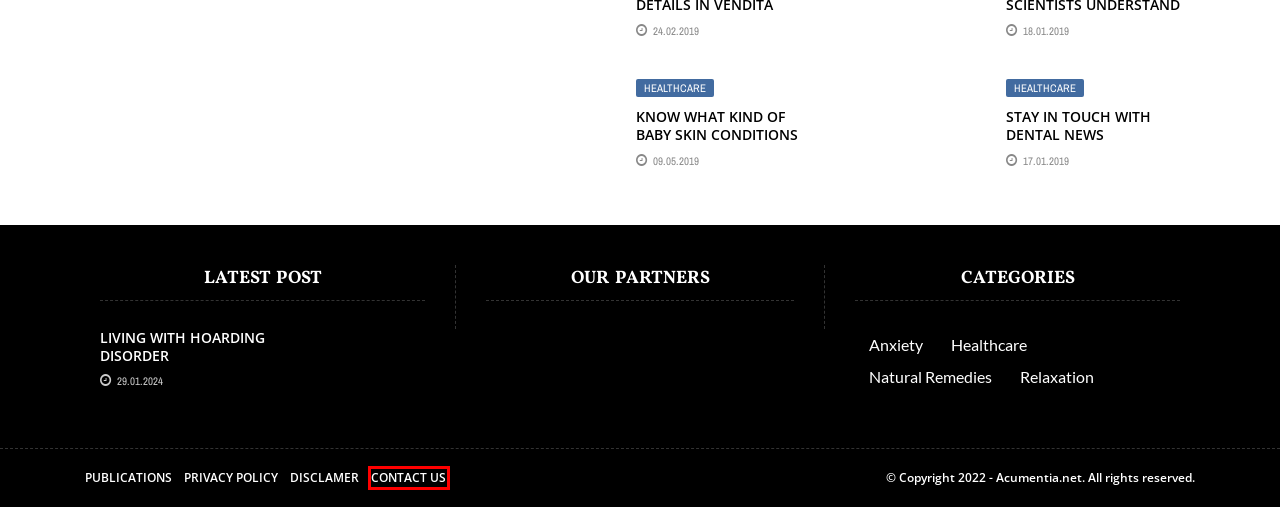Look at the screenshot of a webpage, where a red bounding box highlights an element. Select the best description that matches the new webpage after clicking the highlighted element. Here are the candidates:
A. Insights On Key Details In Vendita Ecografi | Acu Mentia
B. Anxiety | Acu Mentia
C. Disclamer | Acu Mentia
D. Know What Kind of Baby Skin Conditions Your Baby May Have | Acu Mentia
E. A Couple of Dangerous Weight loss plan Mistakes To Keep Away From At All Cost | Acu Mentia
F. Contact Us | Acu Mentia
G. Stay in Touch with Dental News | Acu Mentia
H. Publications about us | Acu Mentia

F